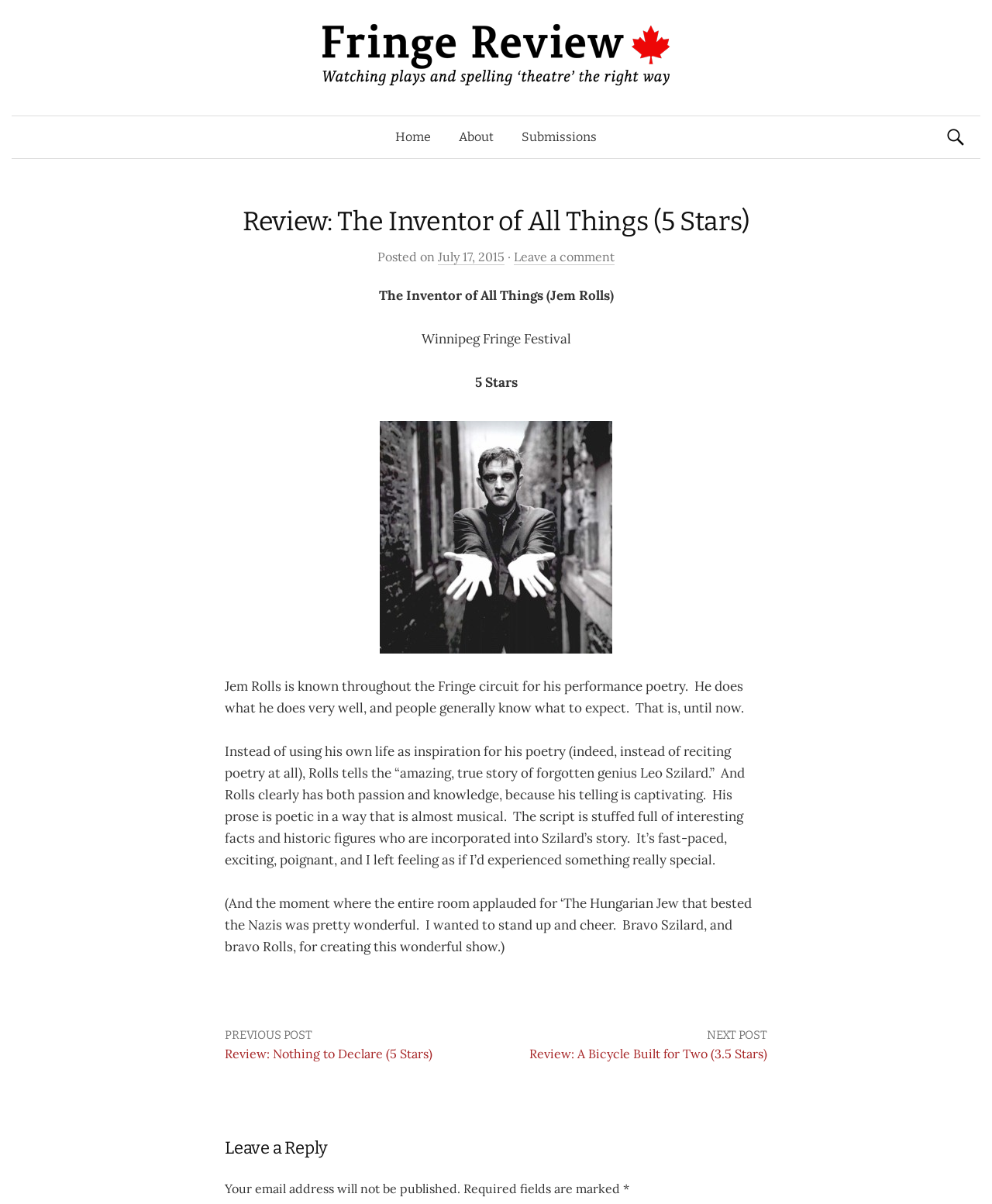Refer to the image and provide an in-depth answer to the question: 
What is the title of the previous post?

The title of the previous post can be found at the bottom of the article section, where it is written 'PREVIOUS POST' followed by a link to the previous post, which is titled 'Review: Nothing to Declare (5 Stars)'.